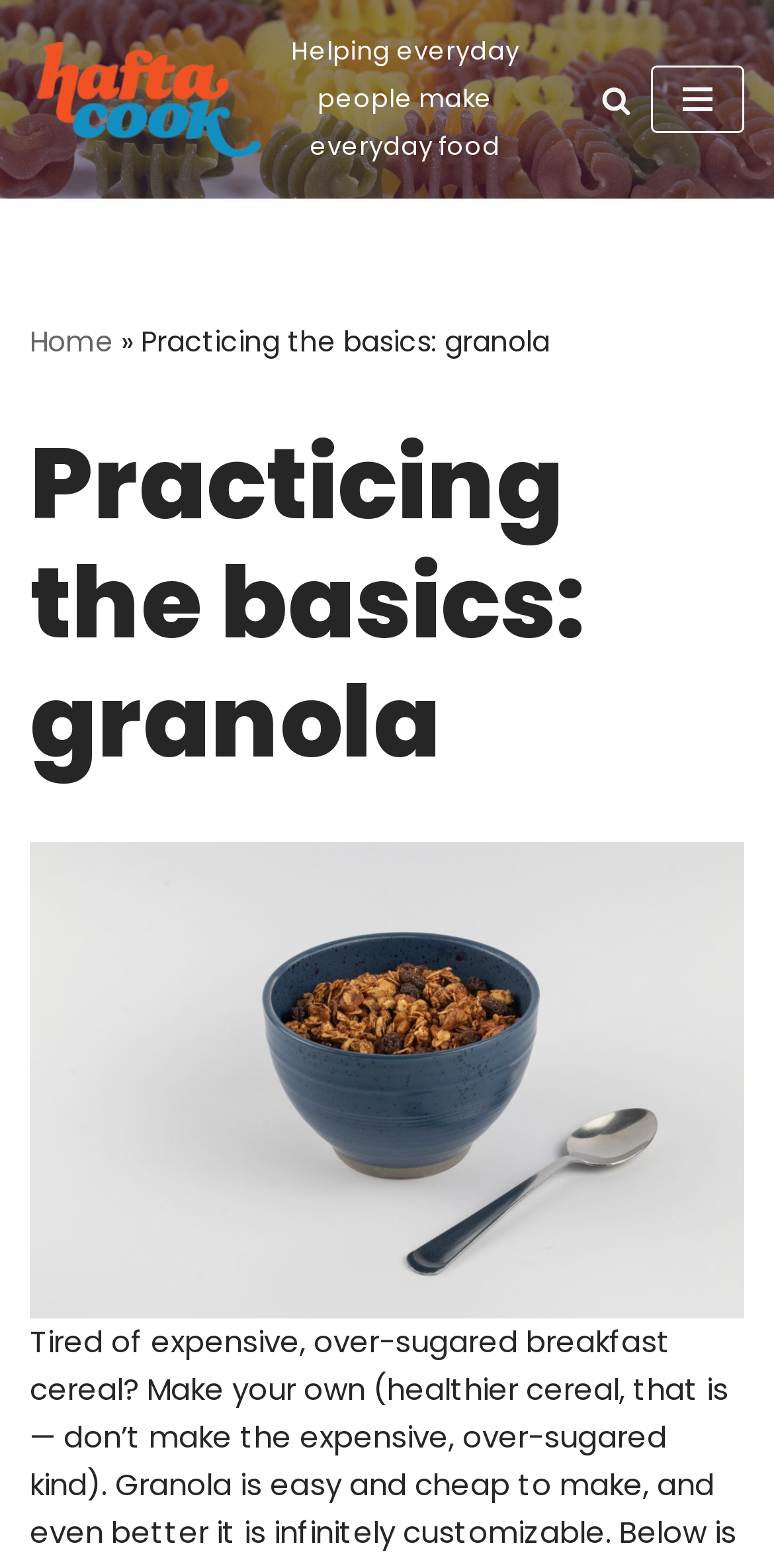What is the purpose of the website?
Please utilize the information in the image to give a detailed response to the question.

I inferred the purpose of the website by reading the link element 'Haftacook Helping everyday people make everyday food' at the top of the page, which suggests that the website is dedicated to helping people make food.